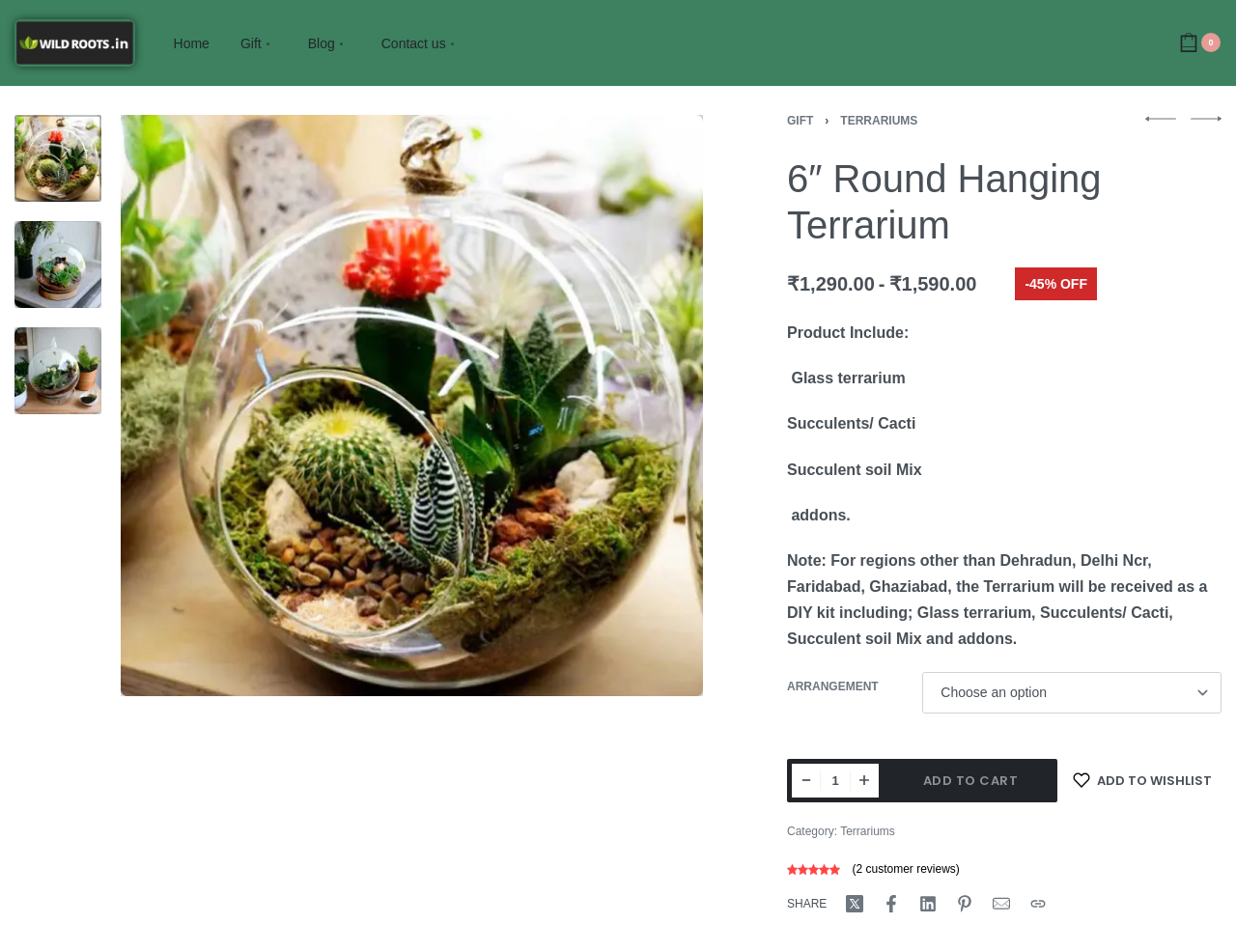Using the image as a reference, answer the following question in as much detail as possible:
How many customer reviews are there for this product?

The number of customer reviews is obtained from the link element with the text '(2 customer reviews)' which is located in the product description section, below the product rating.